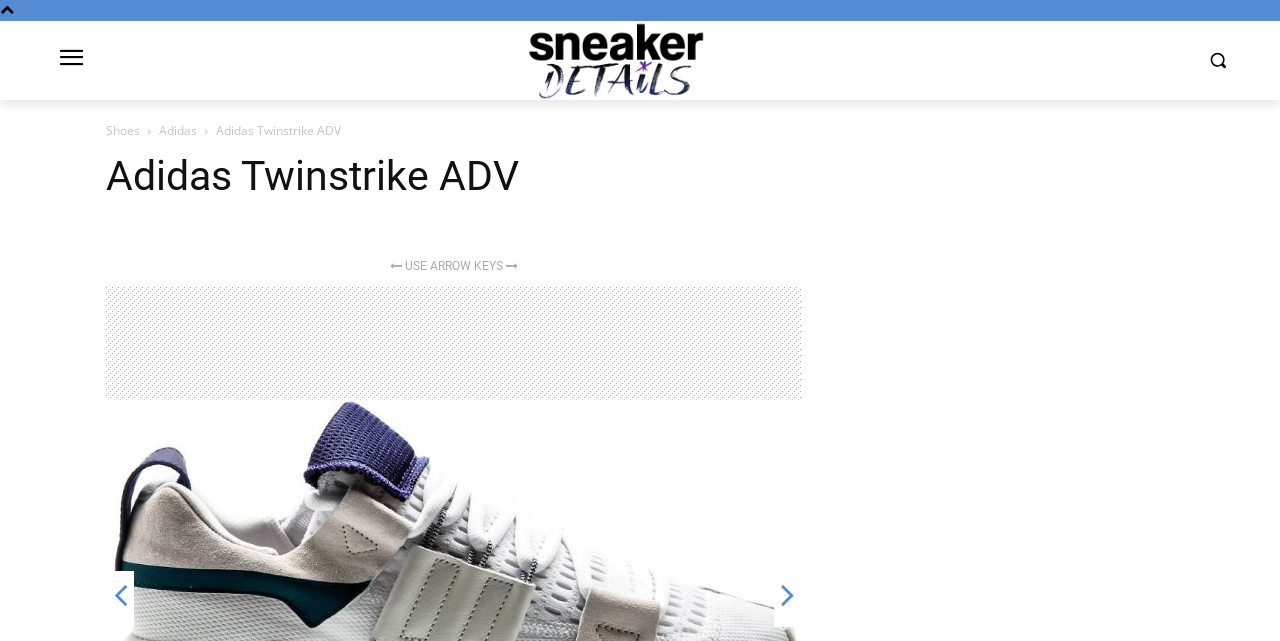Can you find and generate the webpage's heading?

Adidas Twinstrike ADV